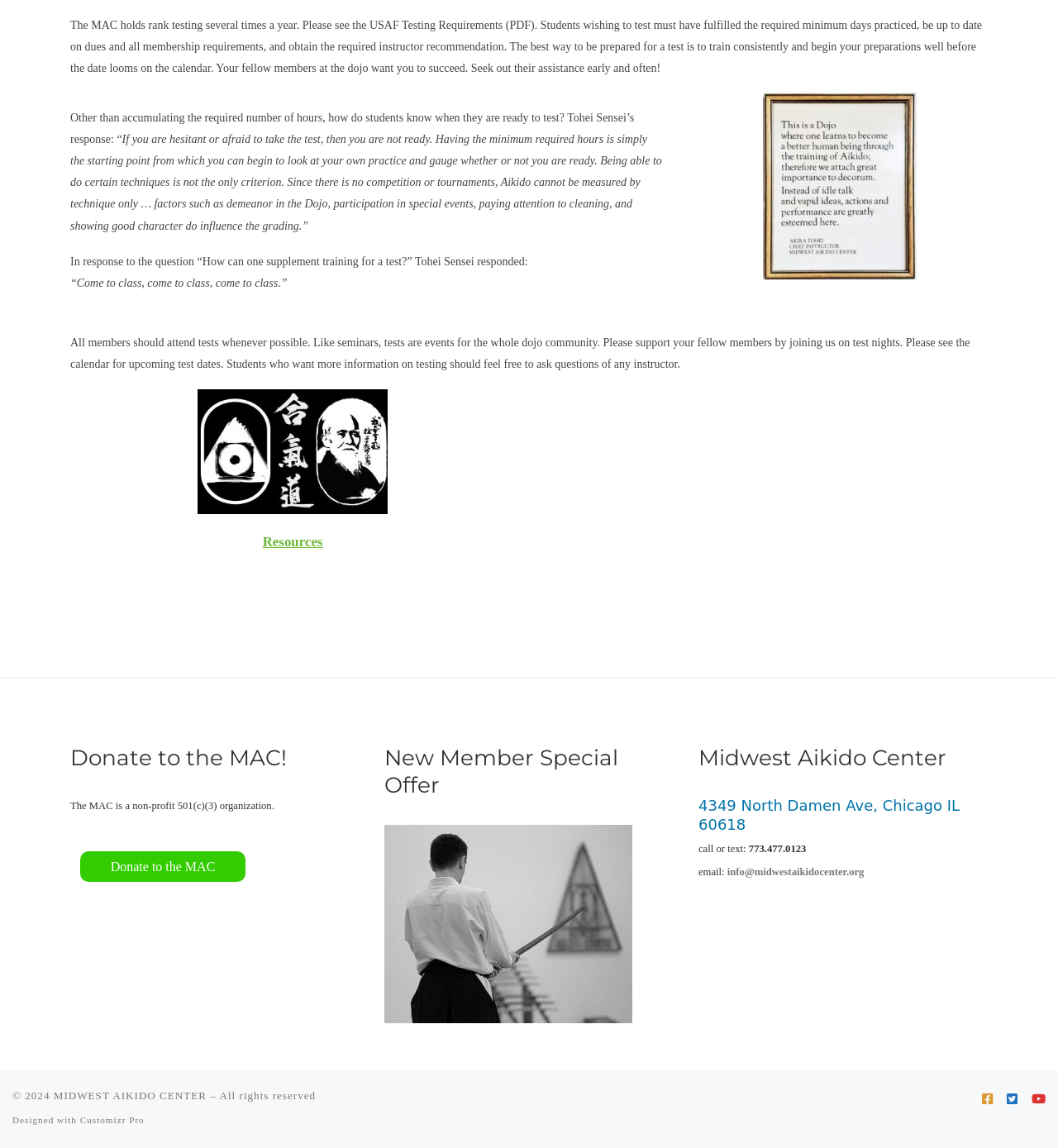Find the bounding box coordinates for the element that must be clicked to complete the instruction: "Check the calendar for upcoming test dates". The coordinates should be four float numbers between 0 and 1, indicated as [left, top, right, bottom].

[0.066, 0.293, 0.917, 0.323]